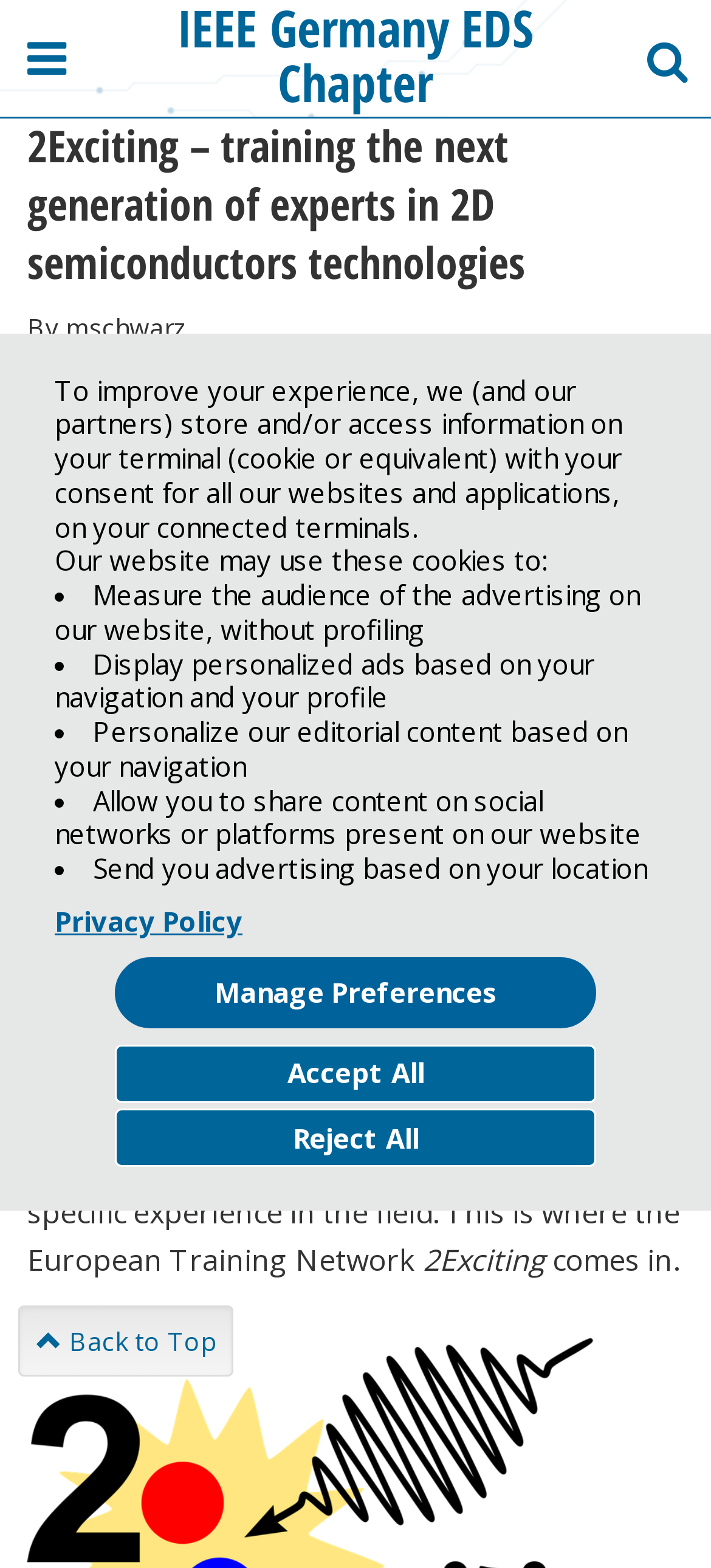What is the potential application of 2D semiconductors?
Using the information from the image, provide a comprehensive answer to the question.

The potential application of 2D semiconductors is mentioned in the text 'Technologies based on two-dimensional (2D) semiconductors have the potential of facilitating the next generation of innovations in electronics and photonics...' which is located in the main content area of the webpage.